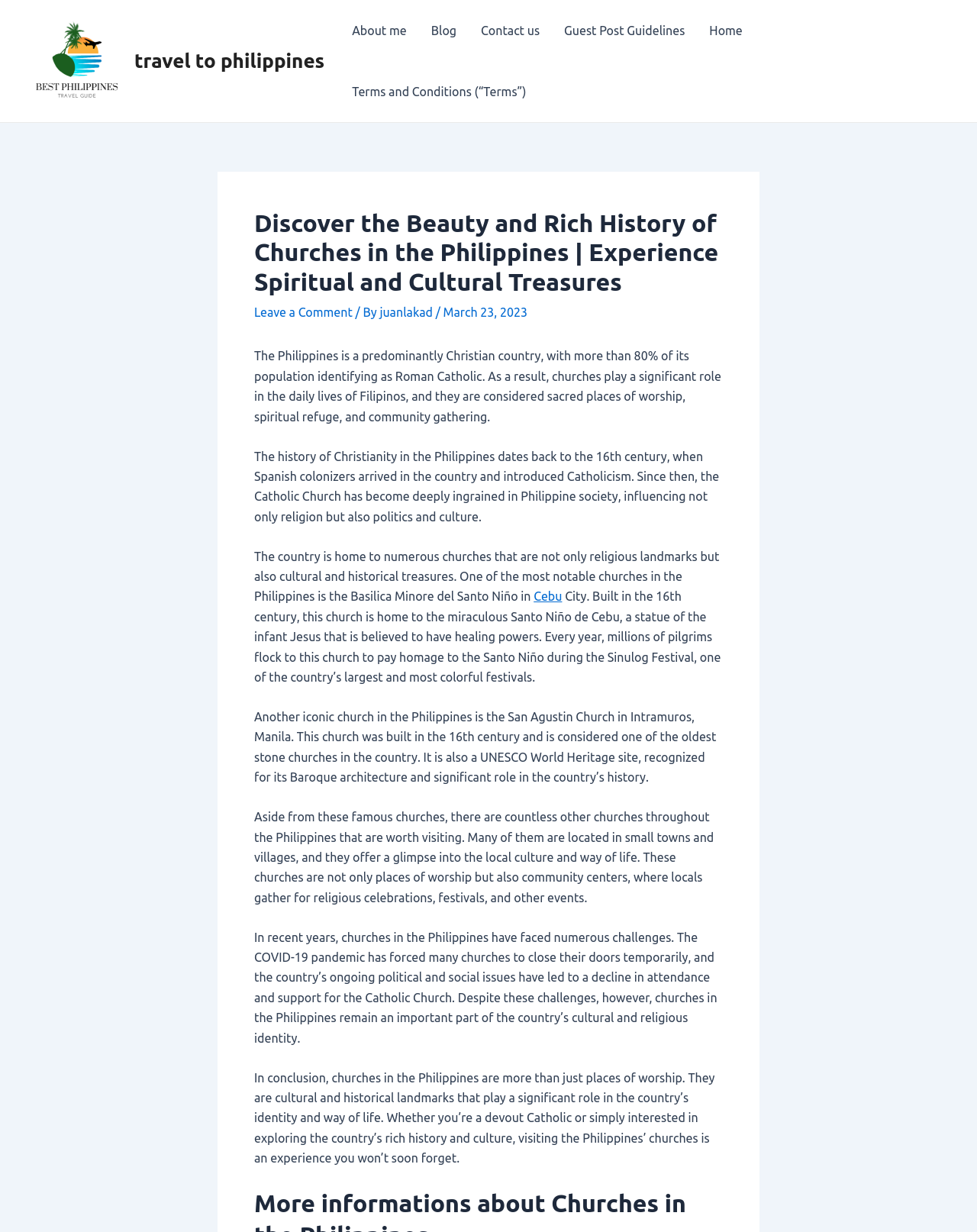Look at the image and answer the question in detail:
When did Spanish colonizers arrive in the Philippines?

The text states that 'The history of Christianity in the Philippines dates back to the 16th century, when Spanish colonizers arrived in the country and introduced Catholicism.' This indicates that the Spanish colonizers arrived in the Philippines in the 16th century.